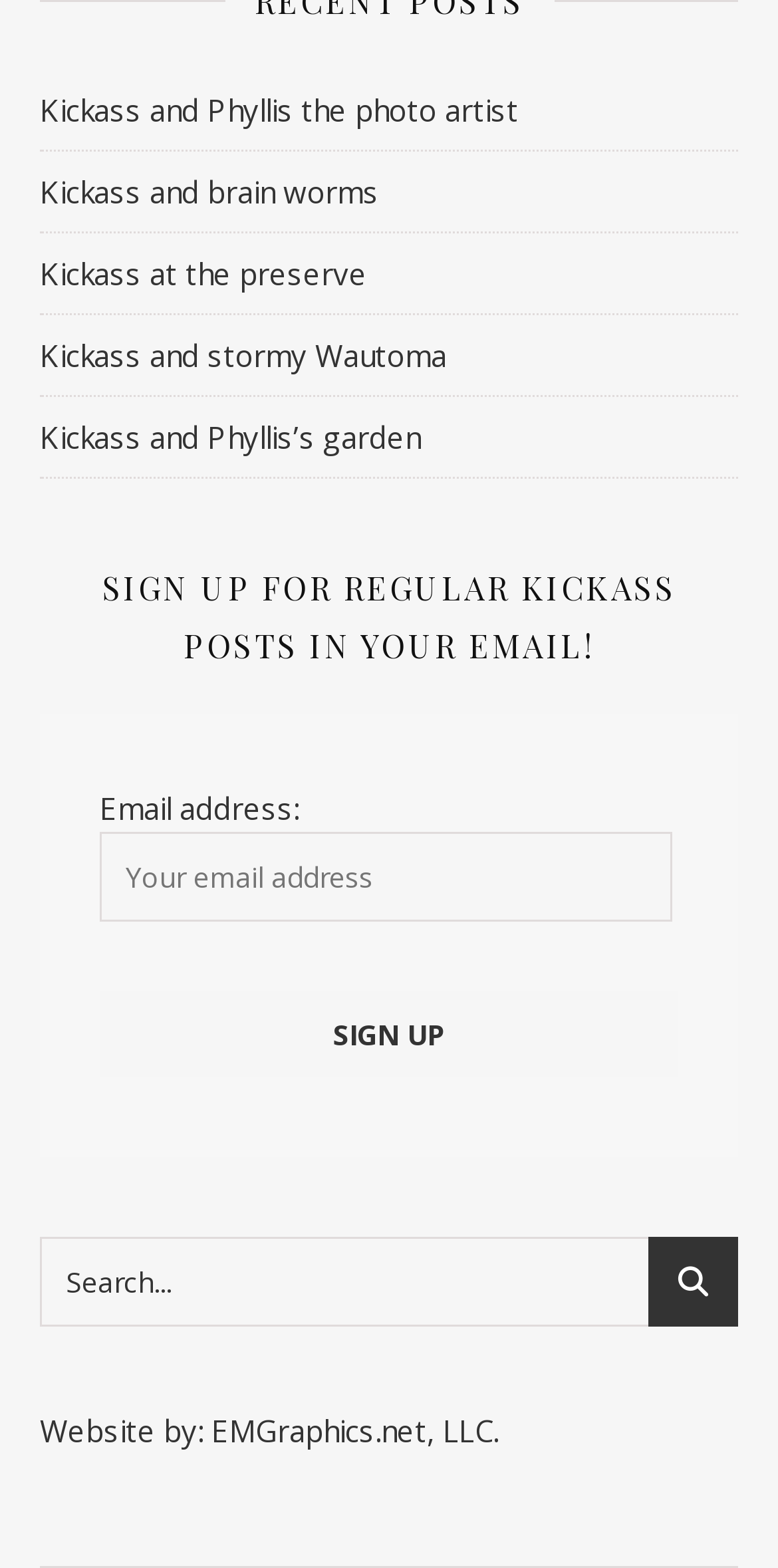Please identify the bounding box coordinates of the clickable area that will fulfill the following instruction: "Read about store history". The coordinates should be in the format of four float numbers between 0 and 1, i.e., [left, top, right, bottom].

None